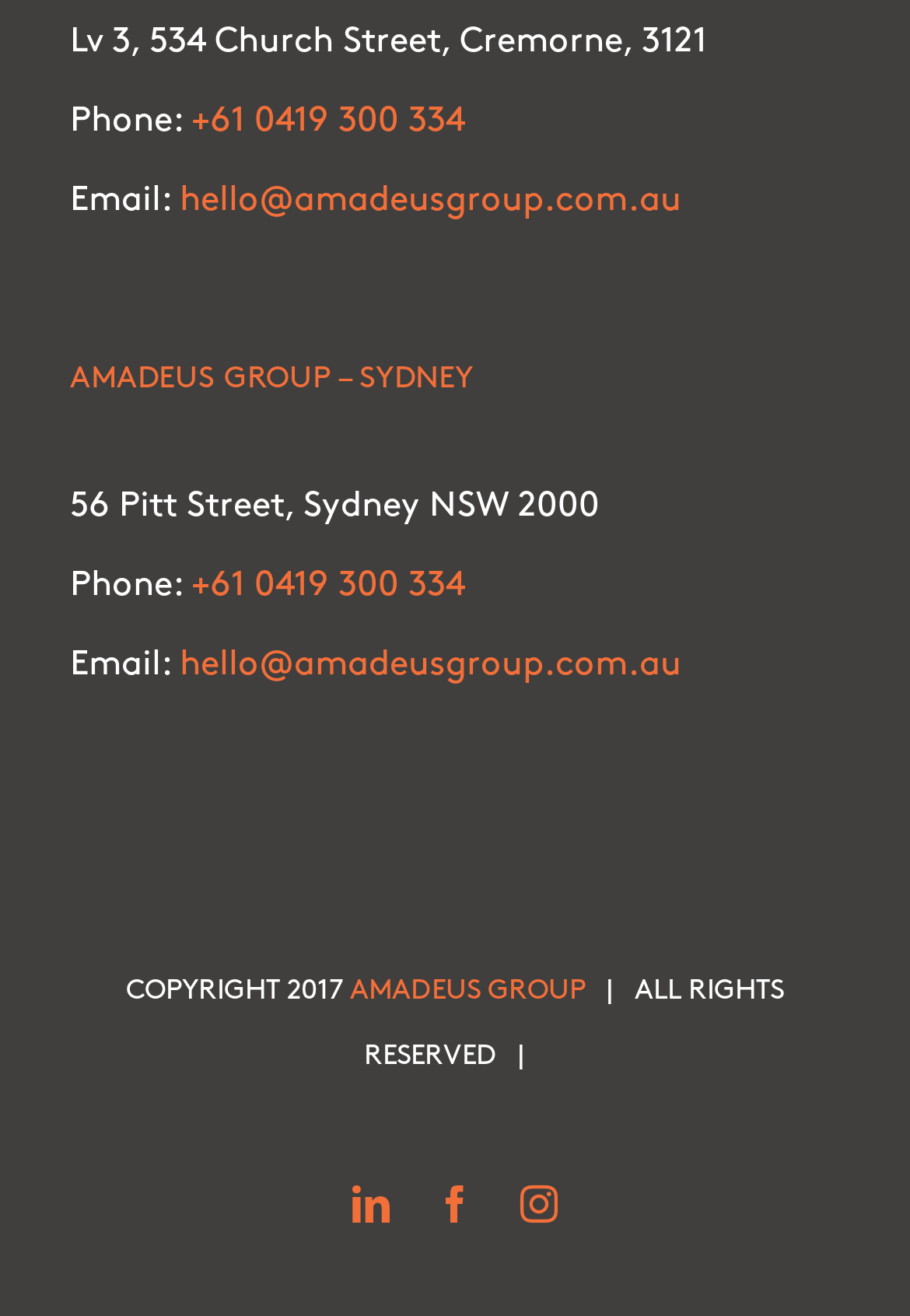Please determine the bounding box coordinates of the element to click in order to execute the following instruction: "View contact information in Sydney". The coordinates should be four float numbers between 0 and 1, specified as [left, top, right, bottom].

[0.077, 0.373, 0.659, 0.398]